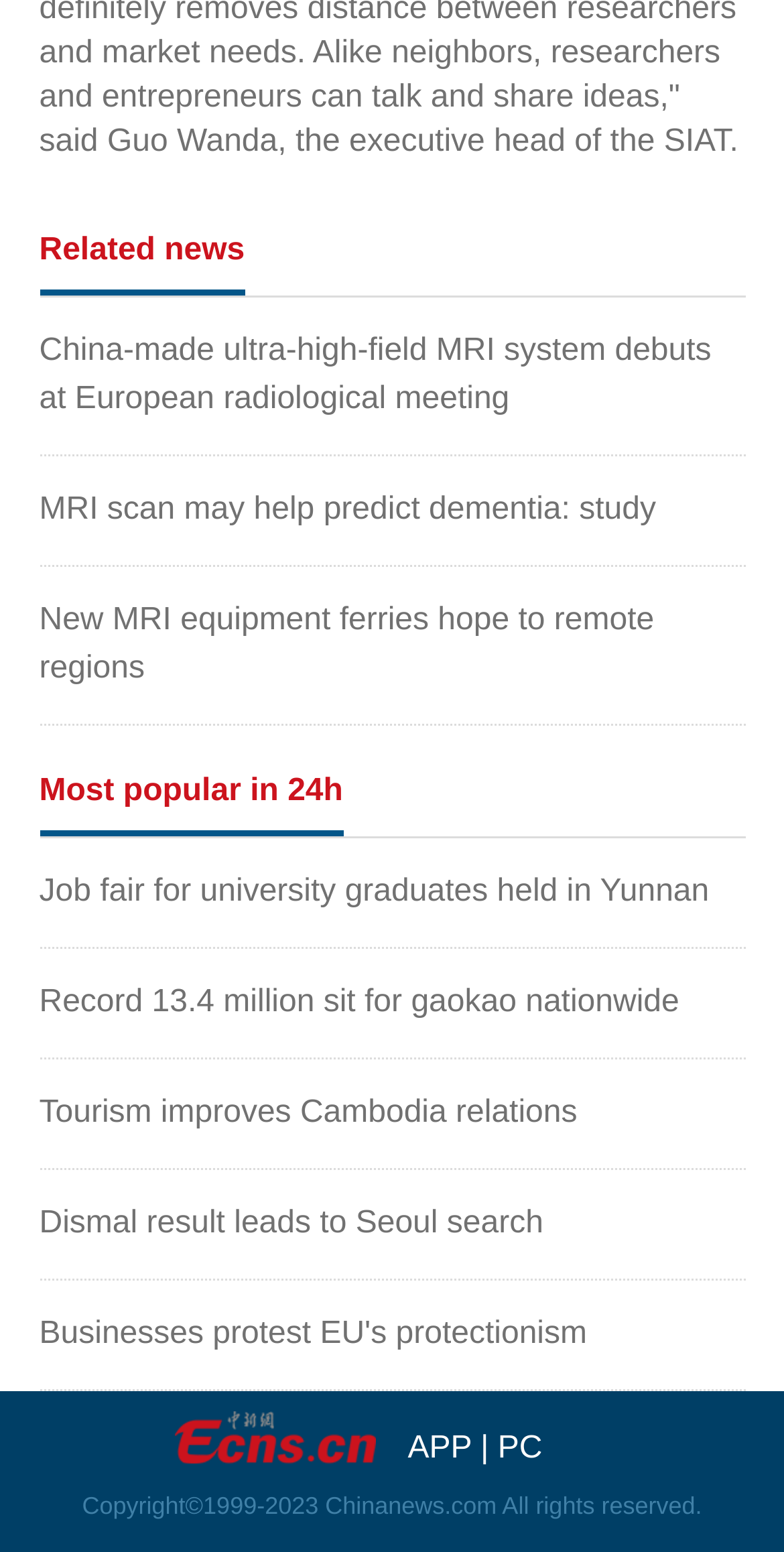Locate the bounding box coordinates of the area you need to click to fulfill this instruction: 'Click on 'Black Clouds''. The coordinates must be in the form of four float numbers ranging from 0 to 1: [left, top, right, bottom].

None